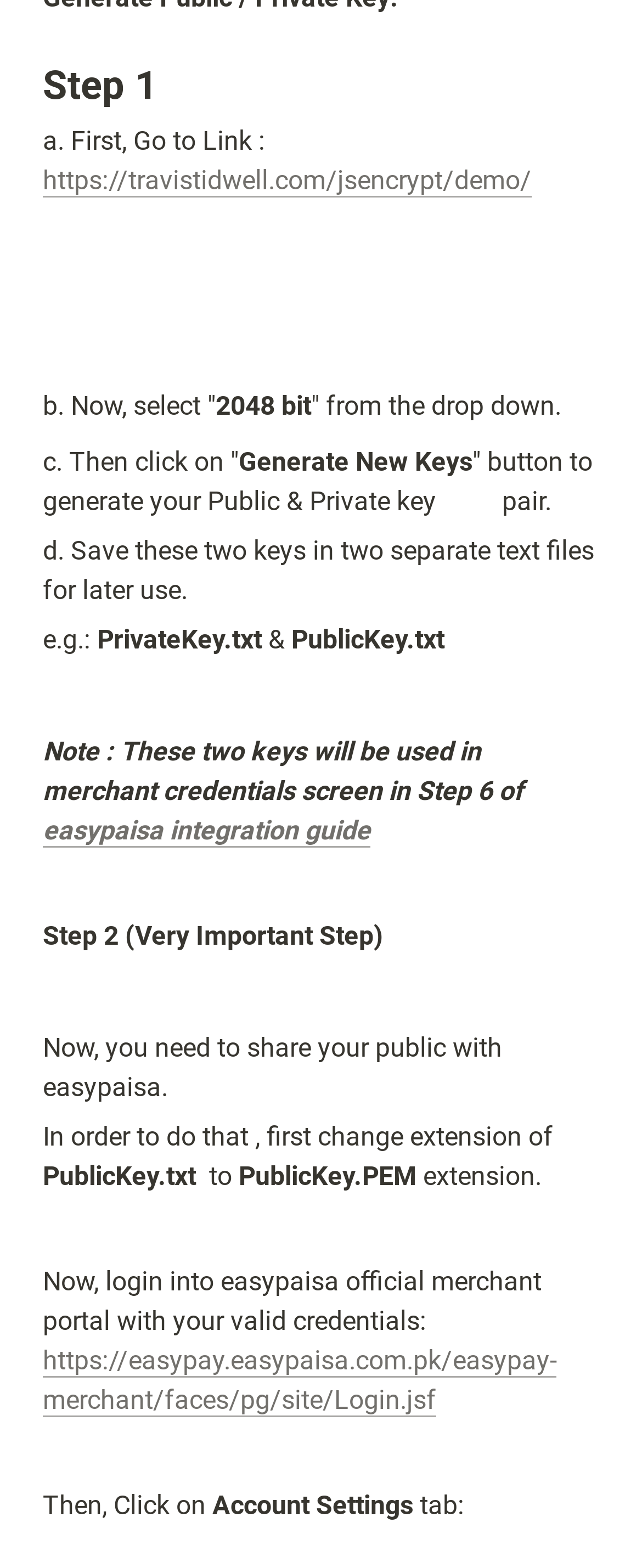Refer to the screenshot and give an in-depth answer to this question: What tab should be clicked in the easypaisa merchant portal?

After logging into the easypaisa official merchant portal, the user should click on the 'Account Settings' tab. This is indicated by the static text 'Then, Click on Account Settings tab'.